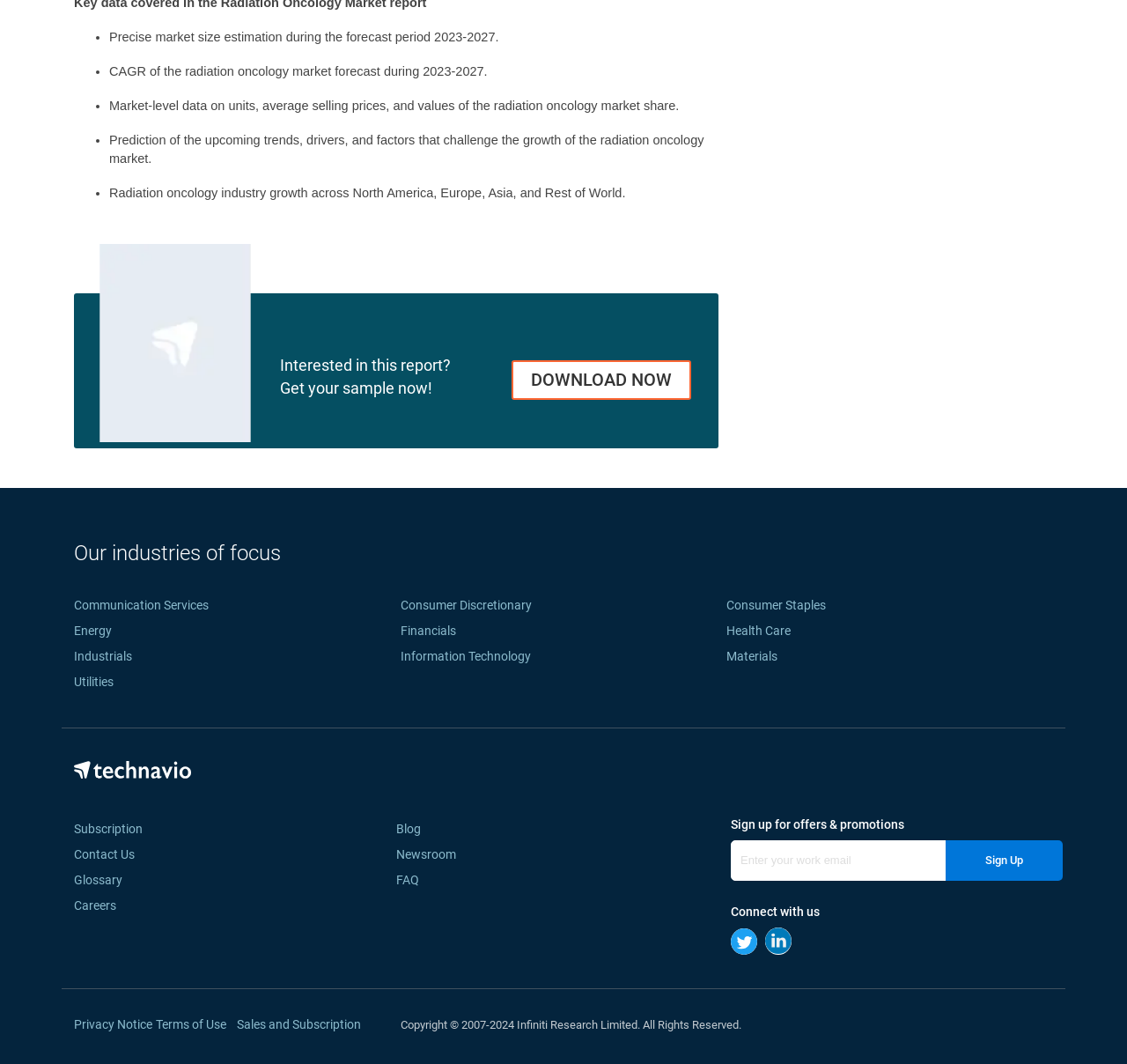What is the purpose of the textbox with the label 'Enter your work email'?
Give a single word or phrase as your answer by examining the image.

To sign up for offers and promotions